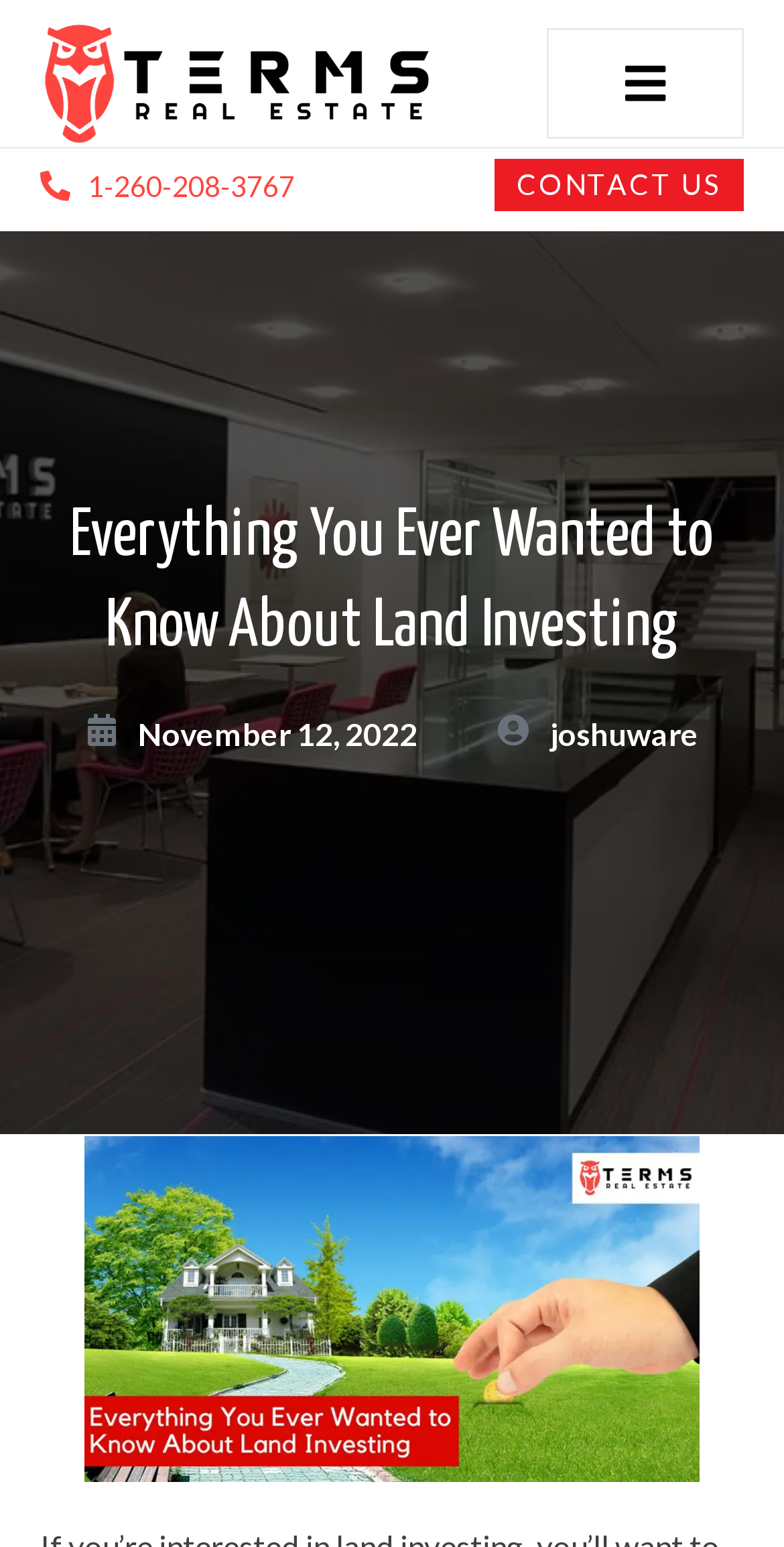What is the purpose of the 'open-menu' button?
Give a single word or phrase as your answer by examining the image.

To open the menu